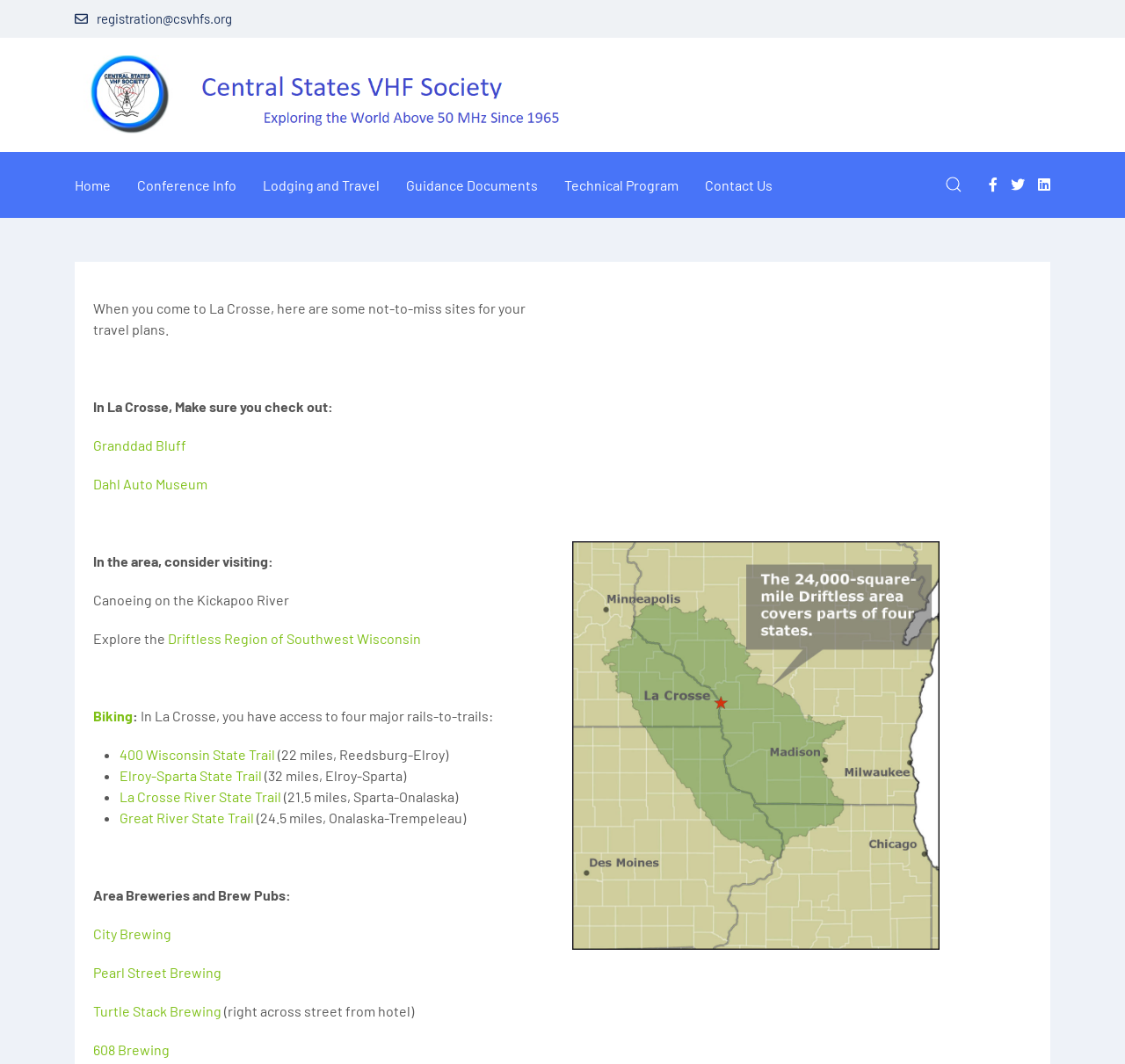Provide a one-word or short-phrase response to the question:
How many breweries are listed on the webpage?

five